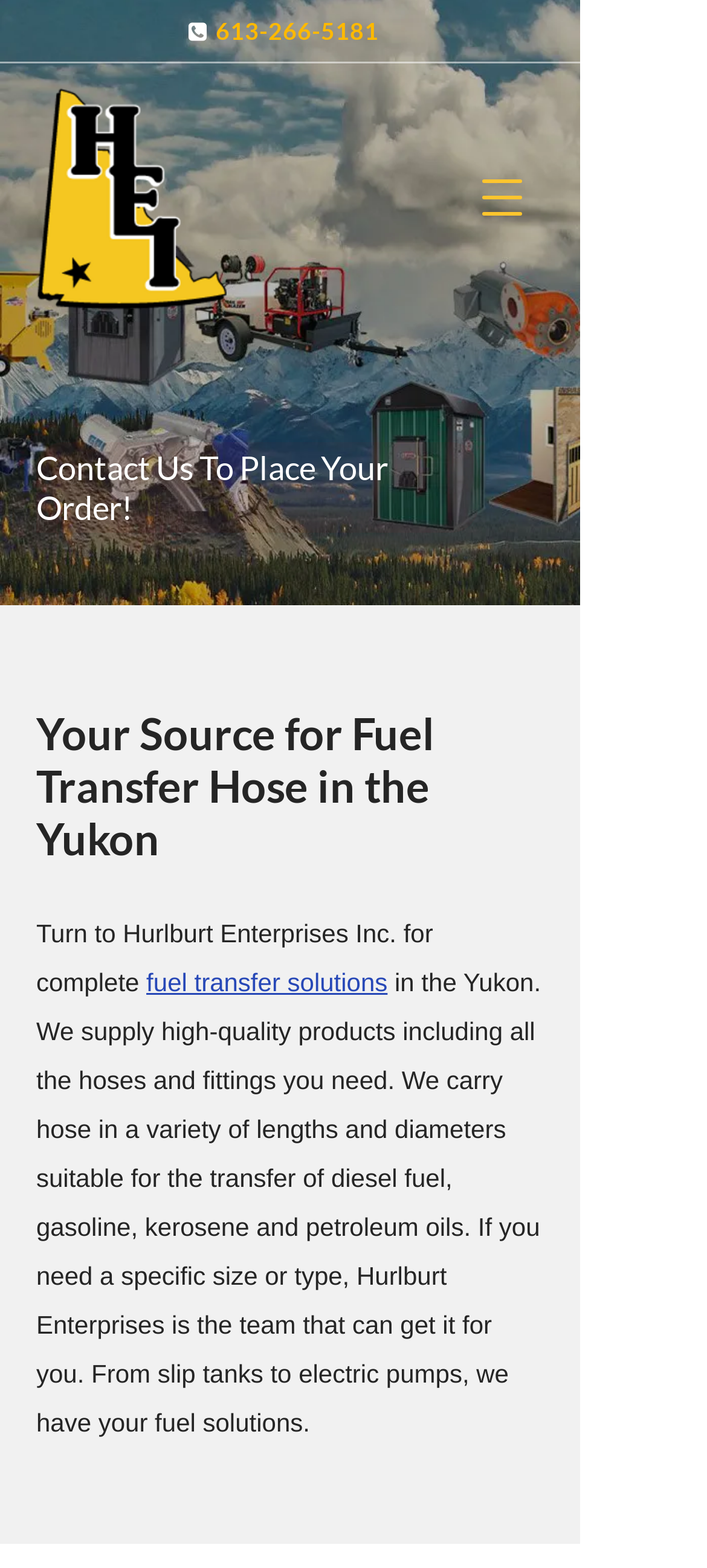Based on what you see in the screenshot, provide a thorough answer to this question: How can customers place an order?

The link element with the text 'Contact Us To Place Your Order!' suggests that customers can place an order by contacting the company. This is likely to be through a phone call or email, as the company's phone number is also provided on the webpage.